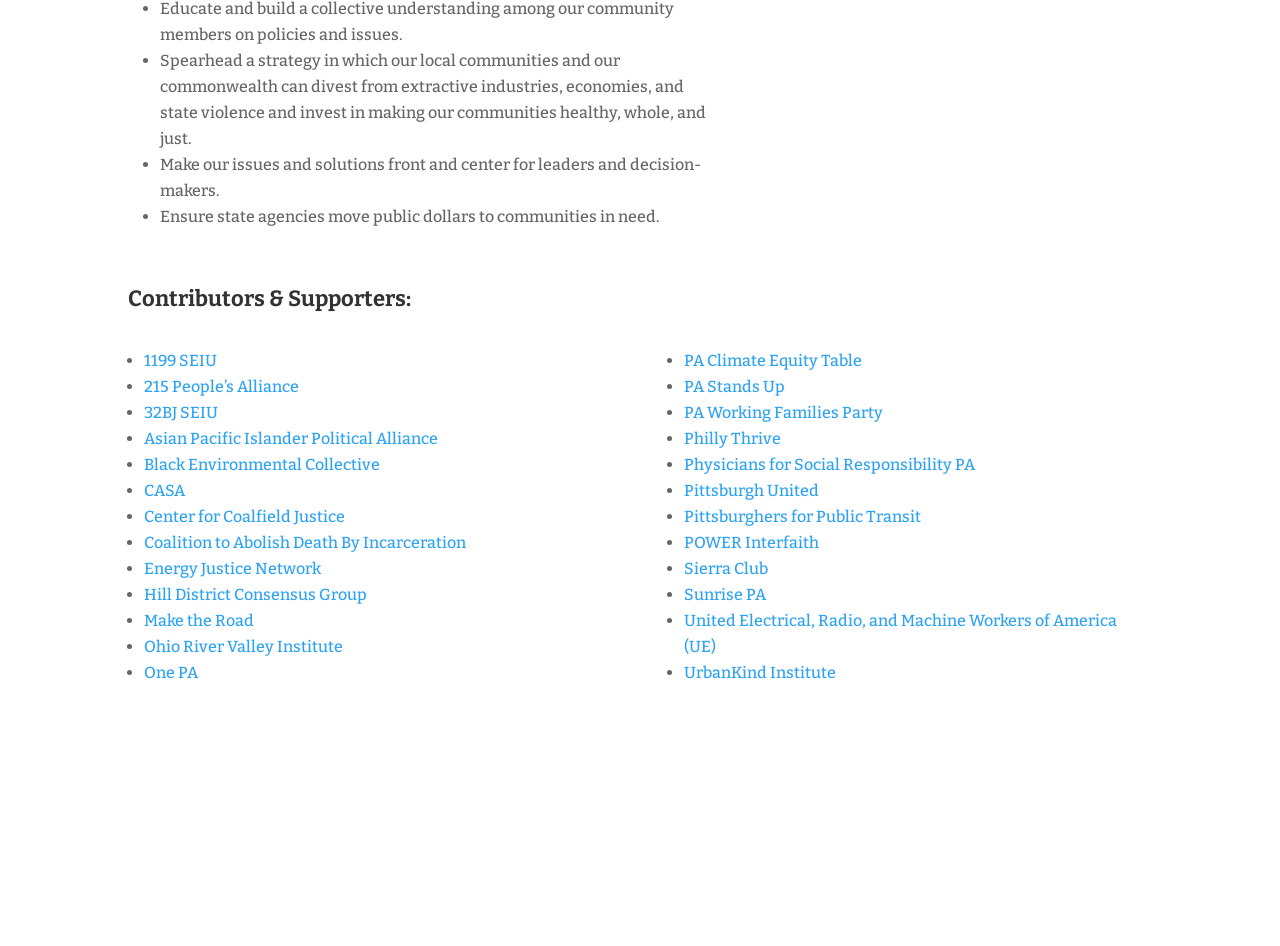Show the bounding box coordinates for the element that needs to be clicked to execute the following instruction: "Explore PA Climate Equity Table". Provide the coordinates in the form of four float numbers between 0 and 1, i.e., [left, top, right, bottom].

[0.534, 0.371, 0.674, 0.391]